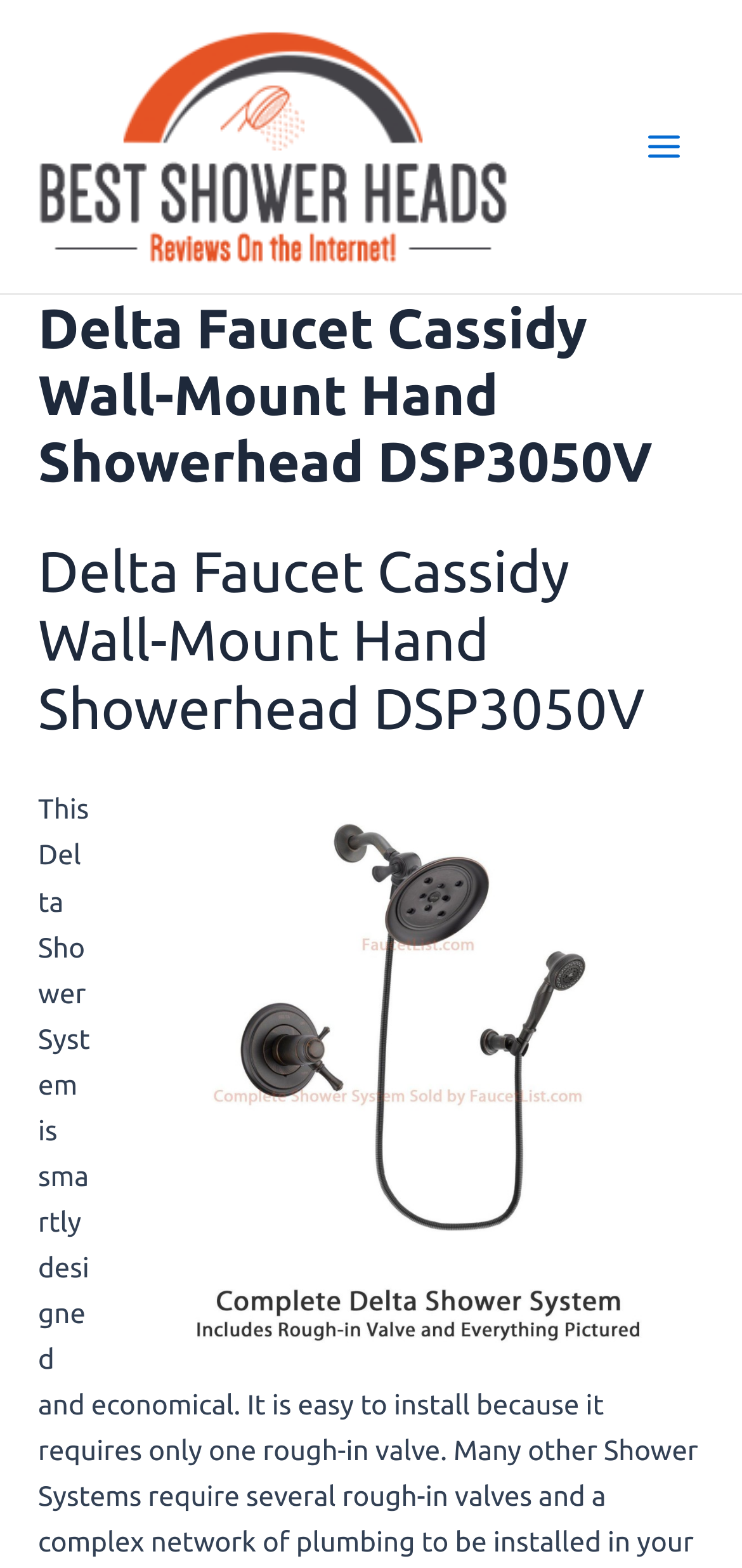Determine the bounding box coordinates (top-left x, top-left y, bottom-right x, bottom-right y) of the UI element described in the following text: aria-label="Next"

None